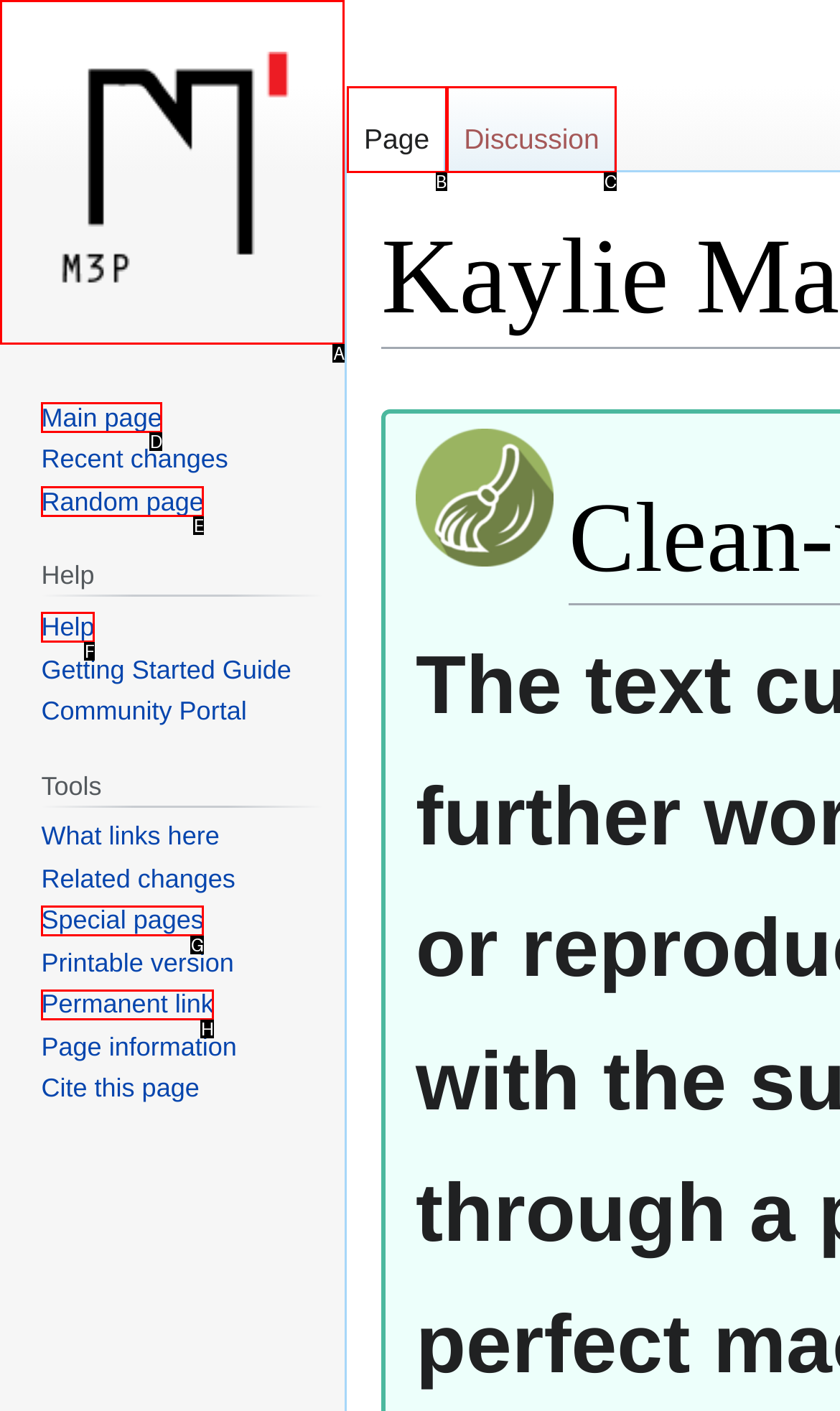Given the task: Enter your email, tell me which HTML element to click on.
Answer with the letter of the correct option from the given choices.

None